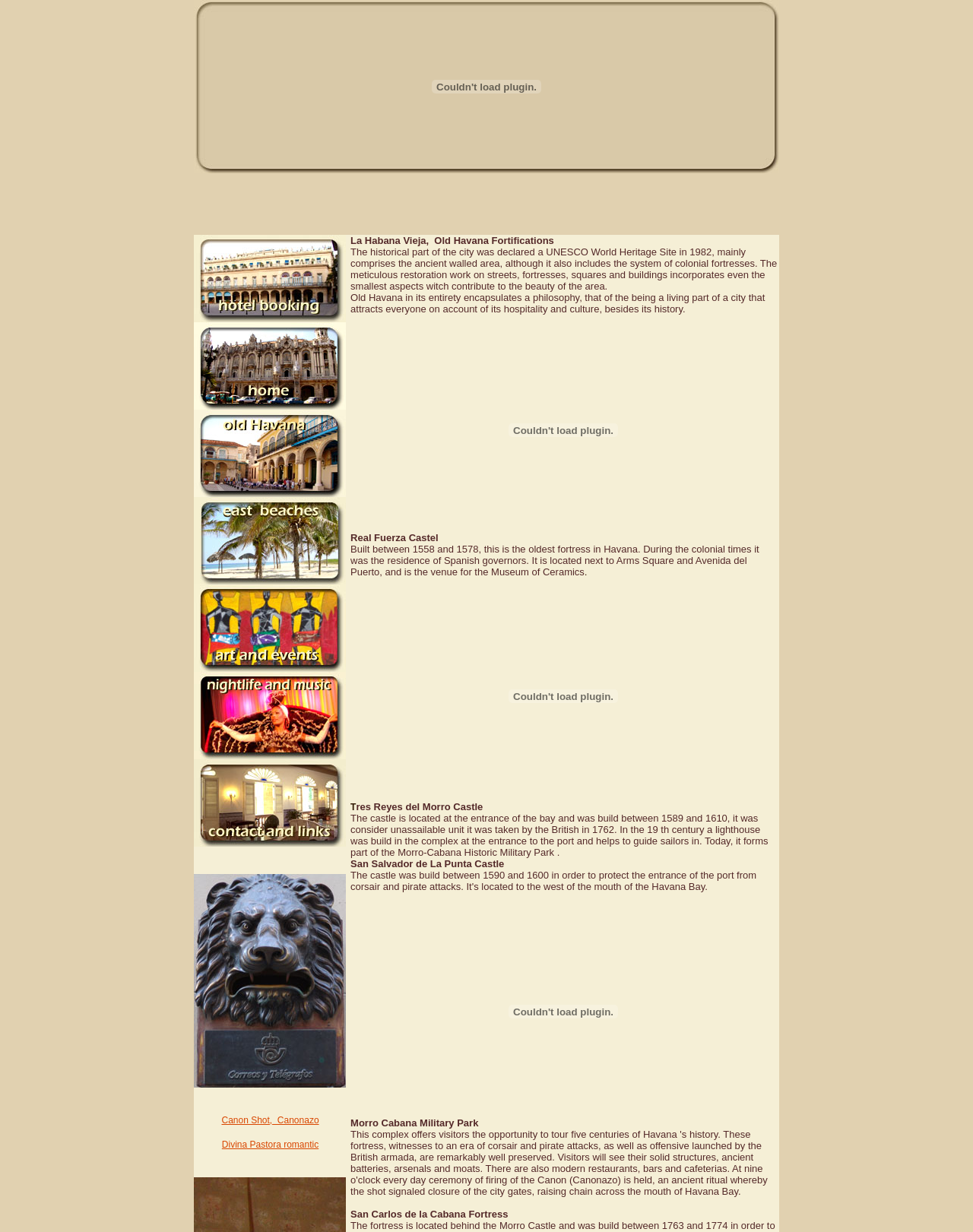Answer in one word or a short phrase: 
What is the name of the oldest fortress in Havana?

Real Fuerza Castel